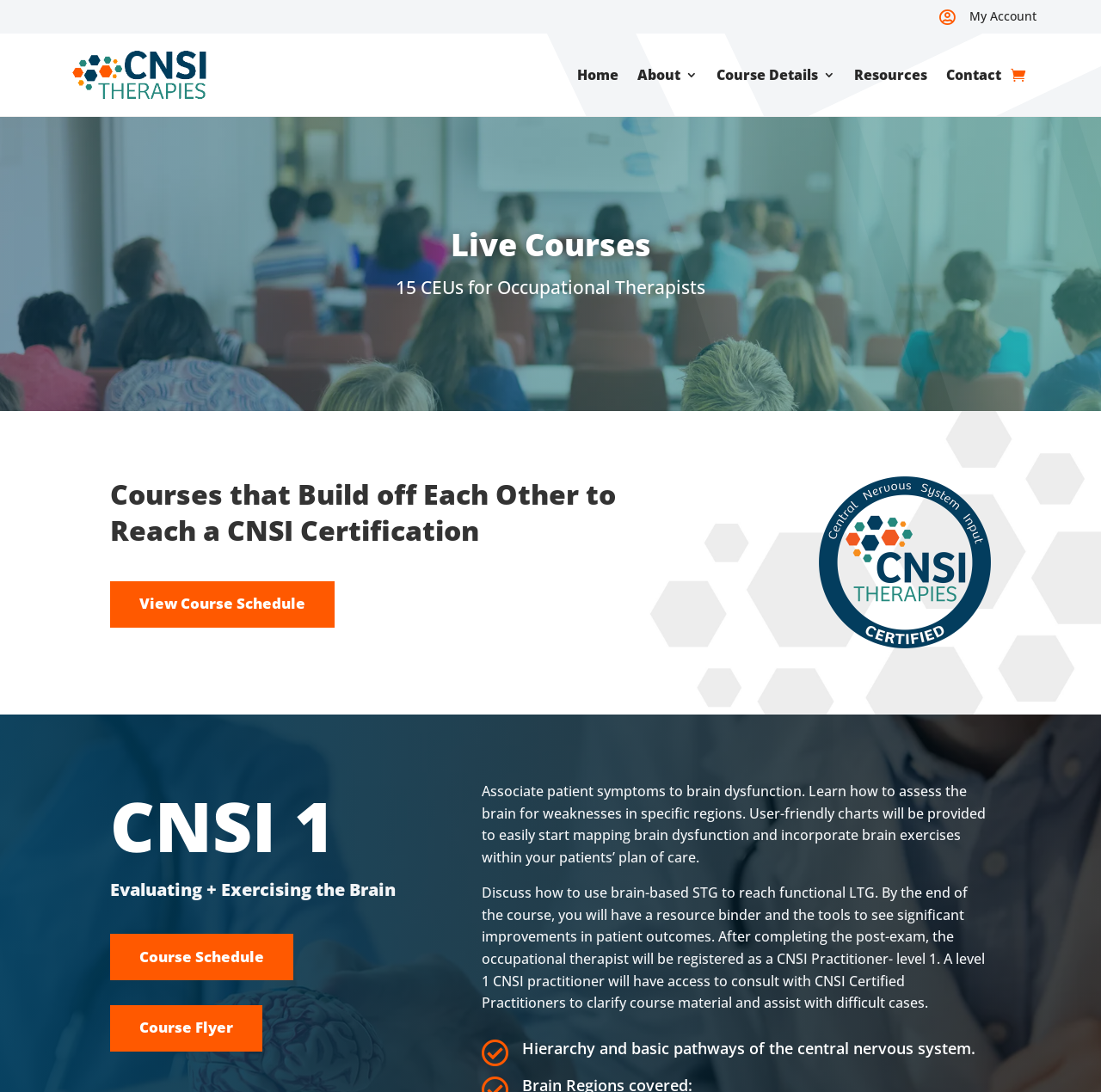Specify the bounding box coordinates of the element's region that should be clicked to achieve the following instruction: "View Course Schedule". The bounding box coordinates consist of four float numbers between 0 and 1, in the format [left, top, right, bottom].

[0.1, 0.532, 0.304, 0.575]